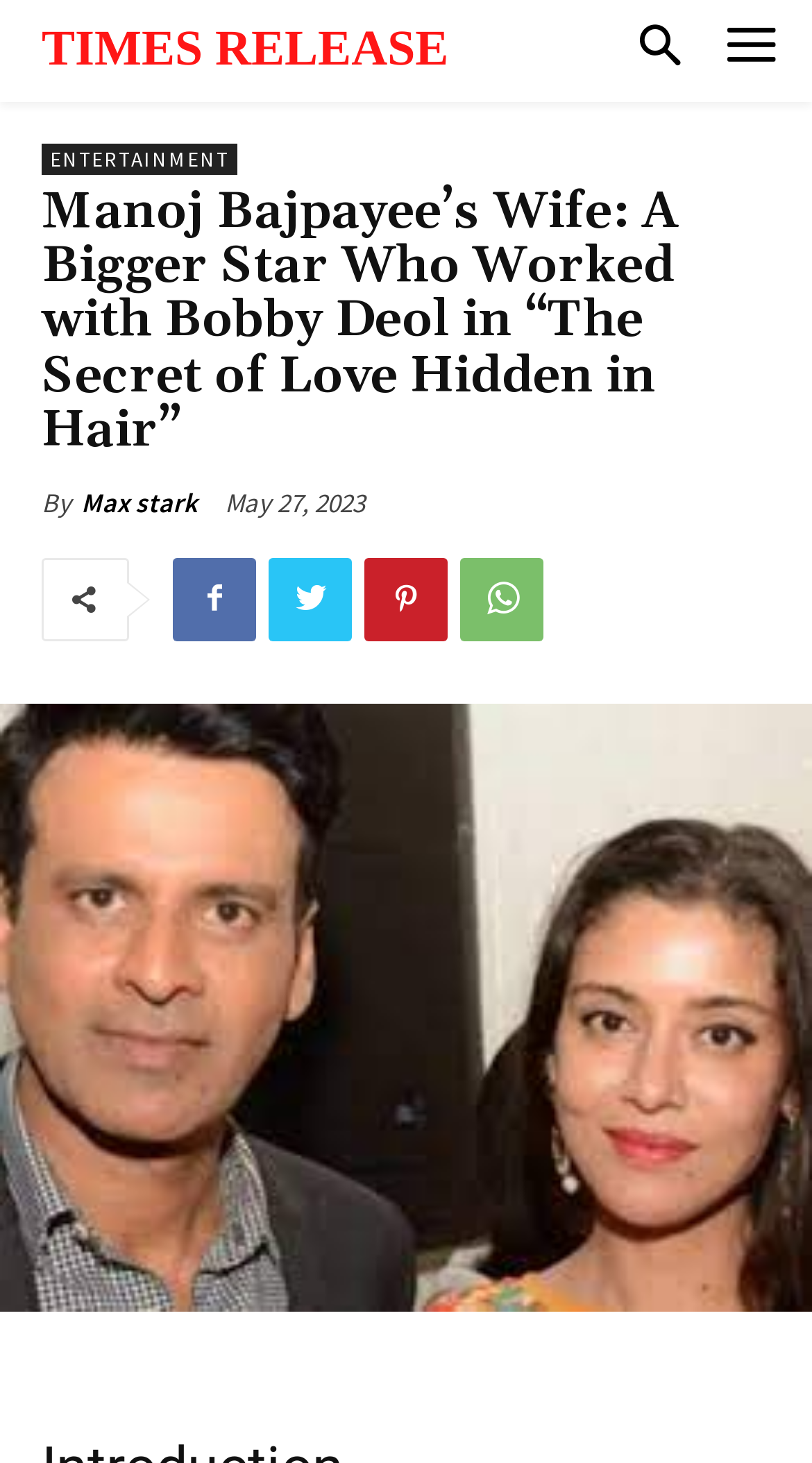Write an elaborate caption that captures the essence of the webpage.

The webpage is about the story of Manoj Bajpayee's wife, a former Bollywood star who worked with Bobby Deol in the film "The Secret of Love Hidden in Hair." At the top left of the page, there is a link to "TIMES RELEASE" and a menu button at the top right. Next to the menu button is a search button labeled "Search".

Below the top navigation bar, there is a link to the "ENTERTAINMENT" section. The main heading of the article, "Manoj Bajpayee’s Wife: A Bigger Star Who Worked with Bobby Deol in “The Secret of Love Hidden in Hair”", is located below the navigation bar and spans almost the entire width of the page.

The article's author, "Max stark", is credited below the heading, along with the publication date, "May 27, 2023". There are also several social media links, represented by icons, located below the author's name.

The main content of the article is accompanied by a large image that takes up most of the page's width and height.